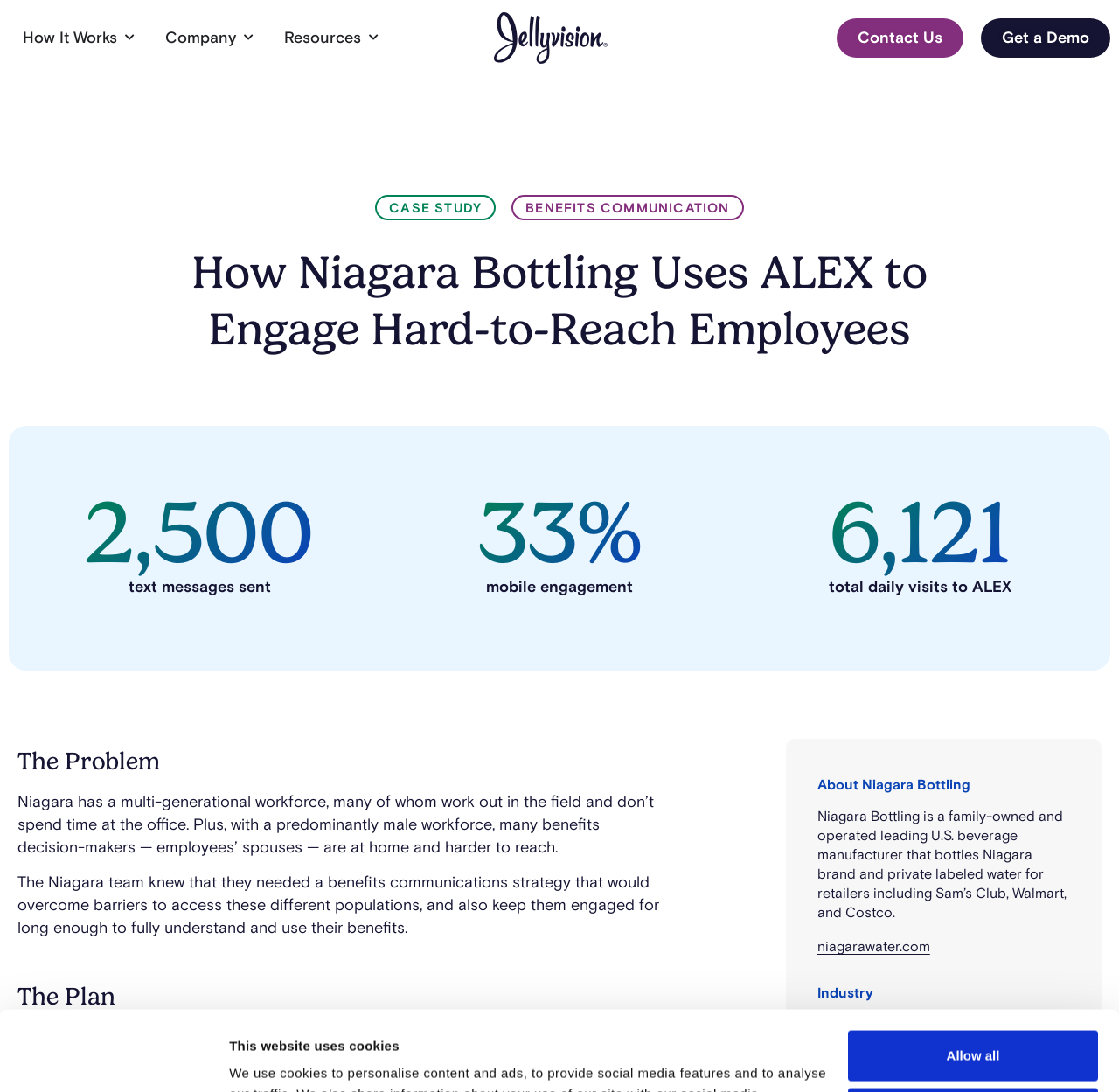What is the industry of Niagara Bottling?
Ensure your answer is thorough and detailed.

The industry of Niagara Bottling is mentioned on the webpage as food and beverage. This information is presented in a static text element under the heading 'Industry'.